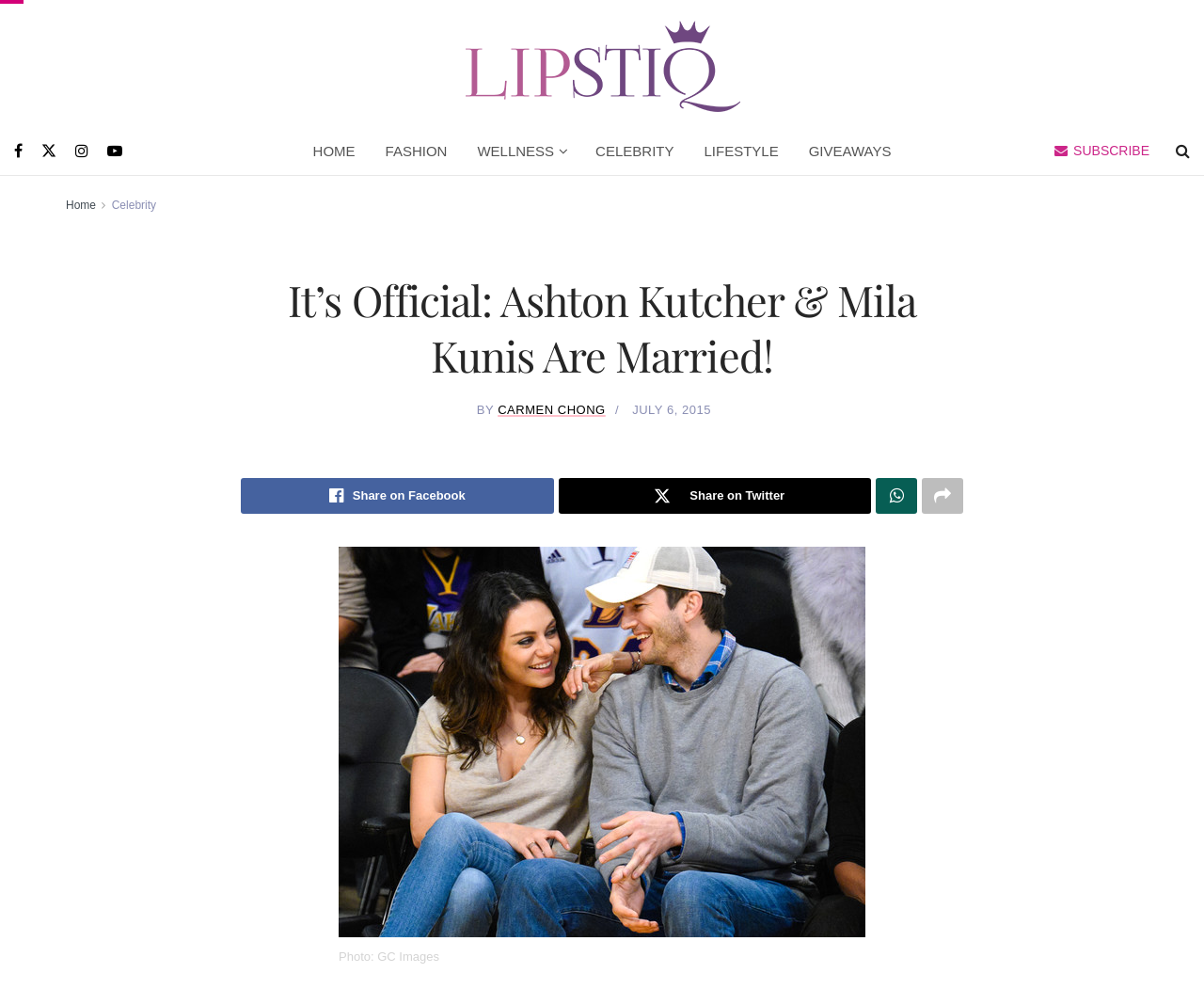How many social media sharing options are available?
Based on the image, give a concise answer in the form of a single word or short phrase.

4